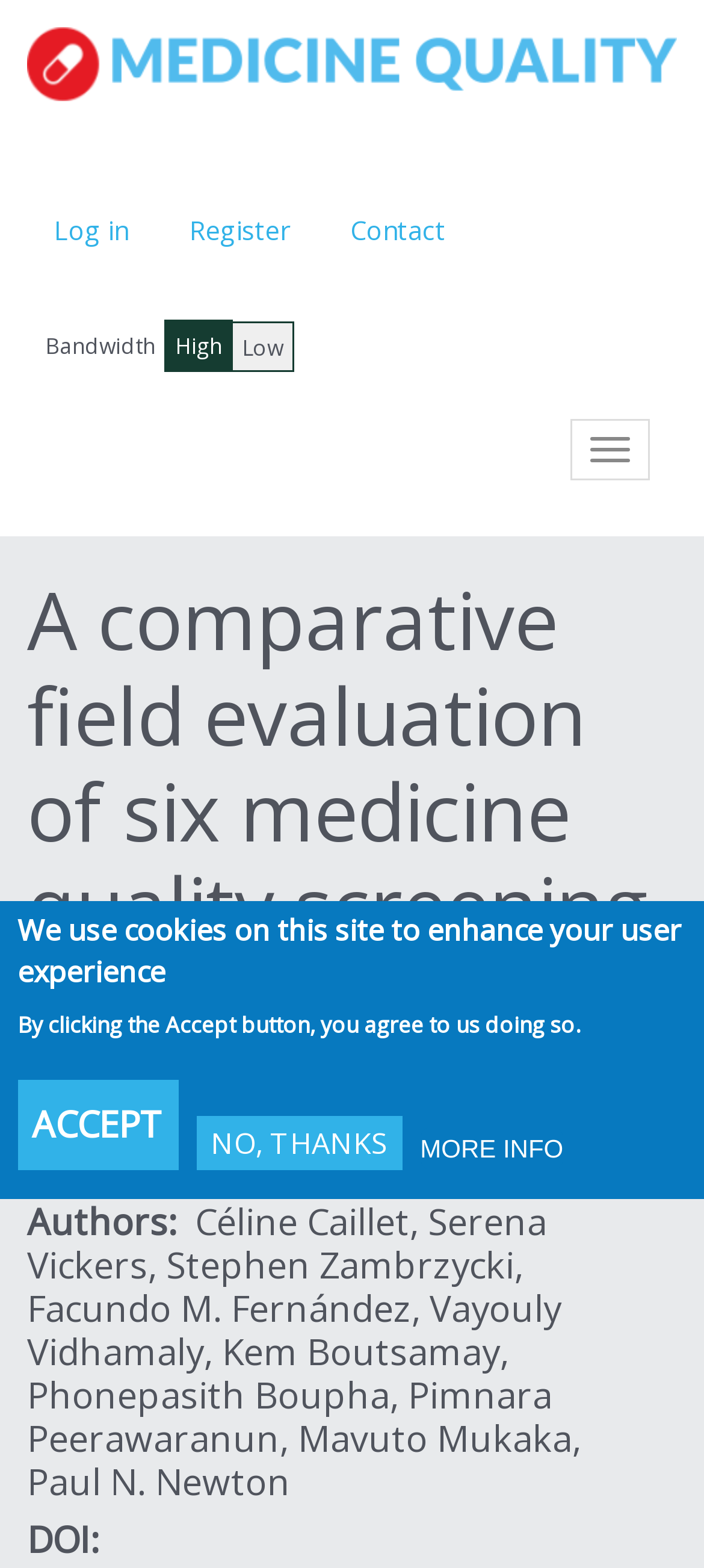Calculate the bounding box coordinates for the UI element based on the following description: "Toggle navigation". Ensure the coordinates are four float numbers between 0 and 1, i.e., [left, top, right, bottom].

[0.81, 0.267, 0.923, 0.306]